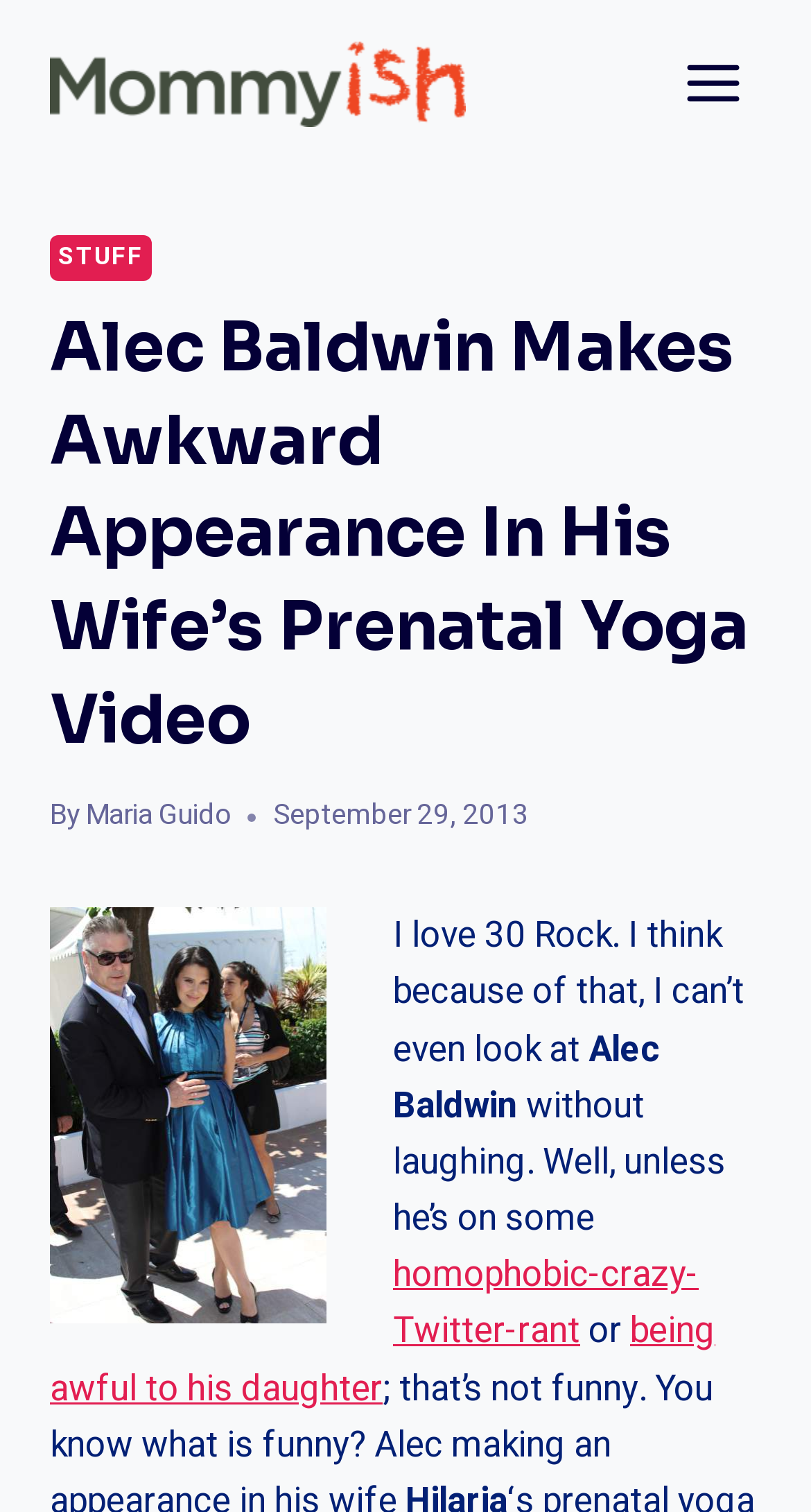What is the topic of the article?
Please utilize the information in the image to give a detailed response to the question.

The topic of the article can be determined by reading the main heading, which says 'Alec Baldwin Makes Awkward Appearance In His Wife’s Prenatal Yoga Video', indicating that the article is about Alec Baldwin's appearance in his wife's prenatal yoga video.